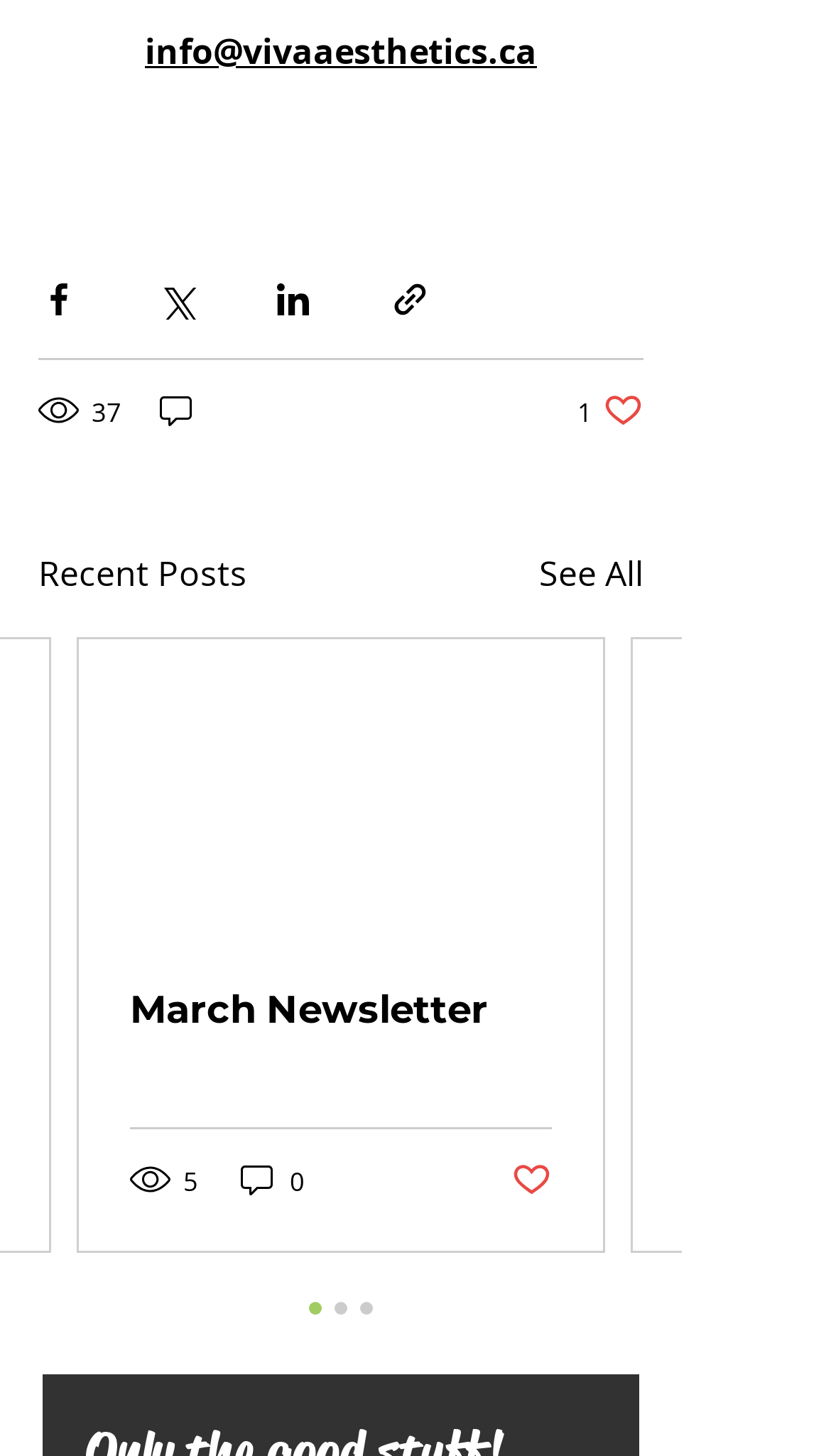How many likes does the latest post have?
Using the information from the image, answer the question thoroughly.

I looked for the text that indicates the number of likes and found '1 like. Post not marked as liked' next to the social media sharing buttons, which suggests that the latest post has 1 like.